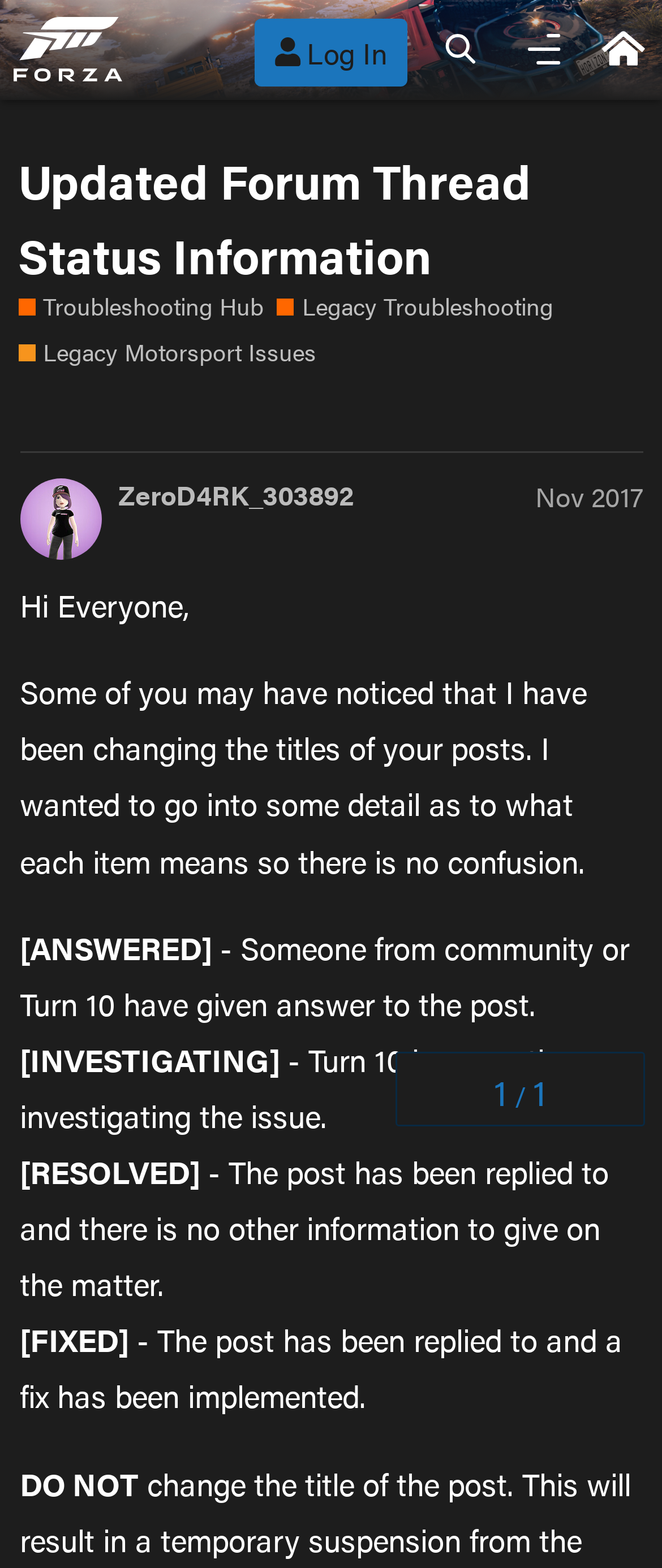Articulate a detailed summary of the webpage's content and design.

This webpage appears to be a forum thread on the Official Forza Community Forums, specifically discussing updated forum thread status information. At the top of the page, there is a header section with links to the forum's home page, a search button, and a login button. Below this, there is a heading that reads "Updated Forum Thread Status Information" followed by links to related topics such as "Troubleshooting Hub", "Legacy Troubleshooting", and "Legacy Motorsport Issues".

The main content of the page is a post from a user named ZeroD4RK_303892, dated November 2017. The post begins with a greeting and explains that the author has been changing the titles of other users' posts to provide clarity on their status. The post then goes on to explain the different status labels, including "ANSWERED", "INVESTIGATING", "RESOLVED", and "FIXED", along with their corresponding meanings.

Throughout the post, there are several paragraphs of text explaining each status label in detail. The text is organized in a clear and readable format, with each label and its explanation separated by a line break. There are no images on the page, but there are several buttons and links to other parts of the forum.